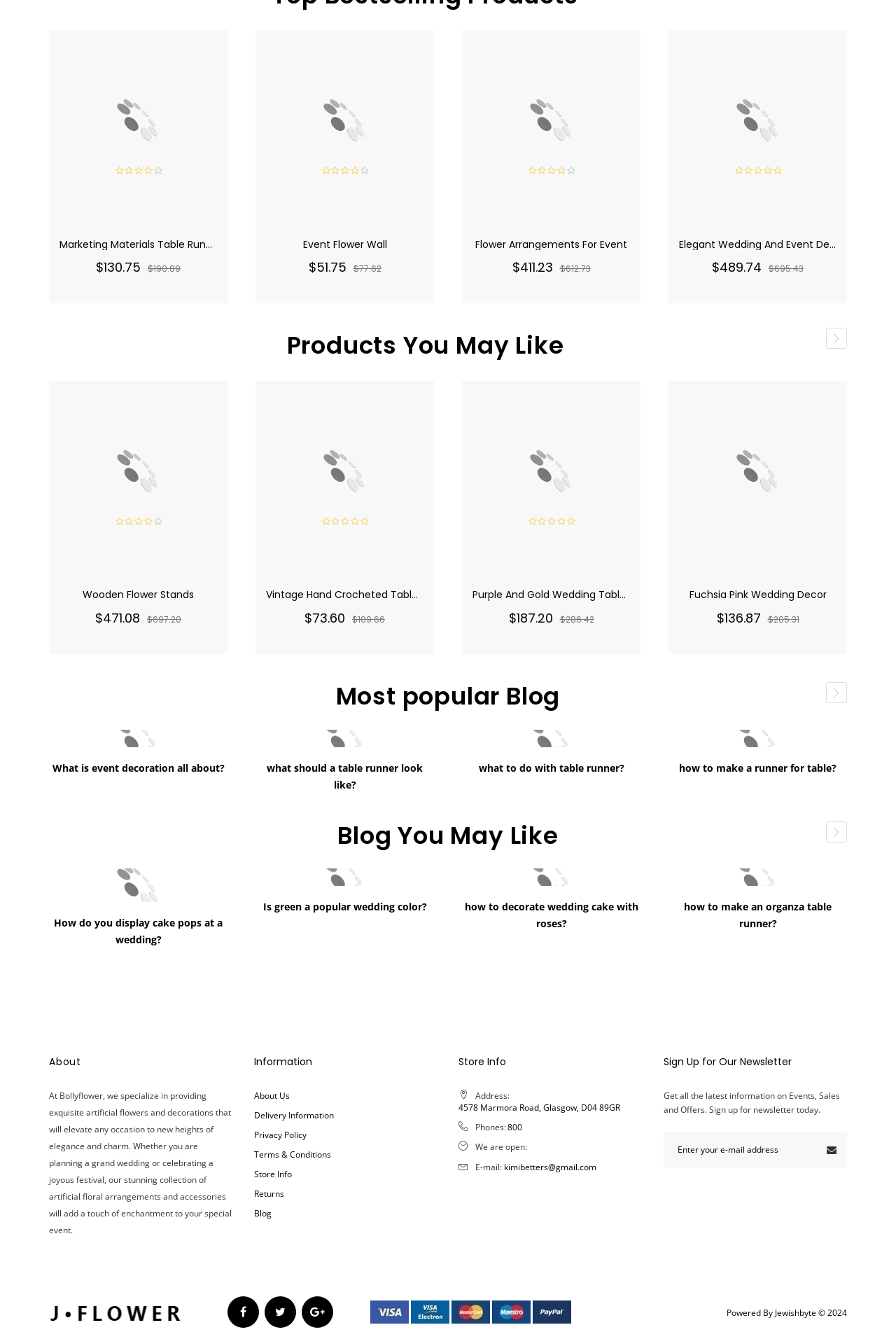What is the price of the 'Marketing Materials Table Runner' product? Observe the screenshot and provide a one-word or short phrase answer.

$130.75